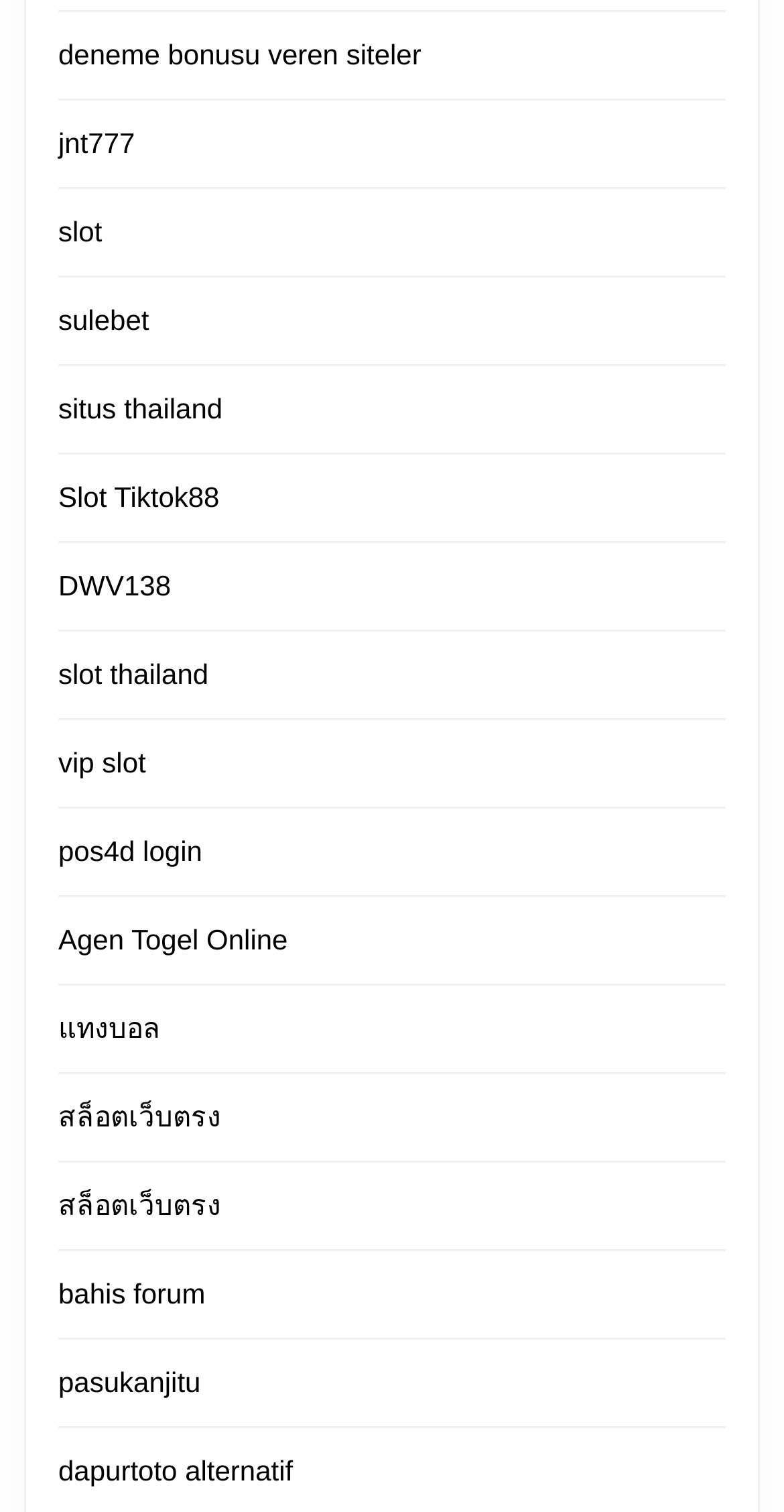Provide your answer to the question using just one word or phrase: What is the last link on the webpage?

dapurtoto alternatif